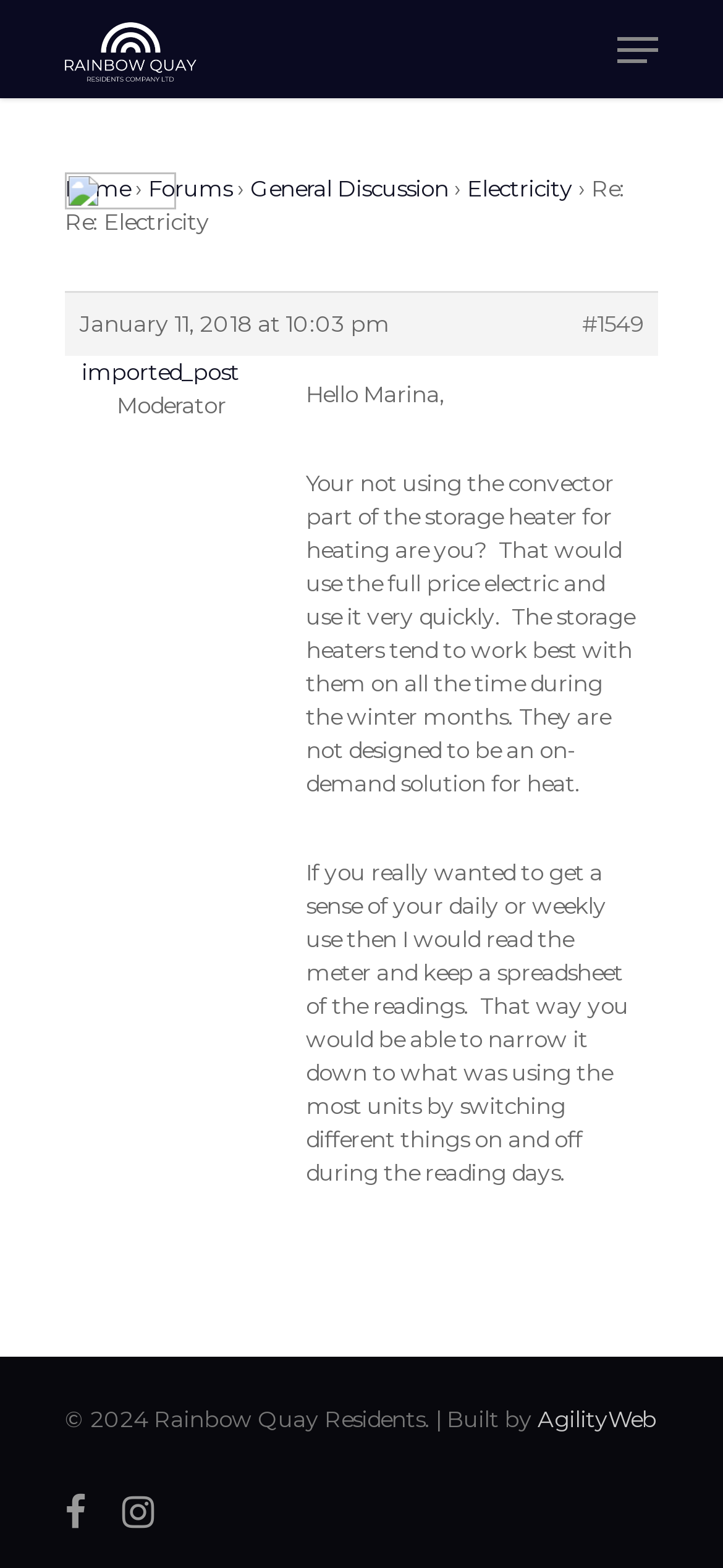Please identify the bounding box coordinates of the clickable area that will allow you to execute the instruction: "Click on the 'Rkcryr' link".

None